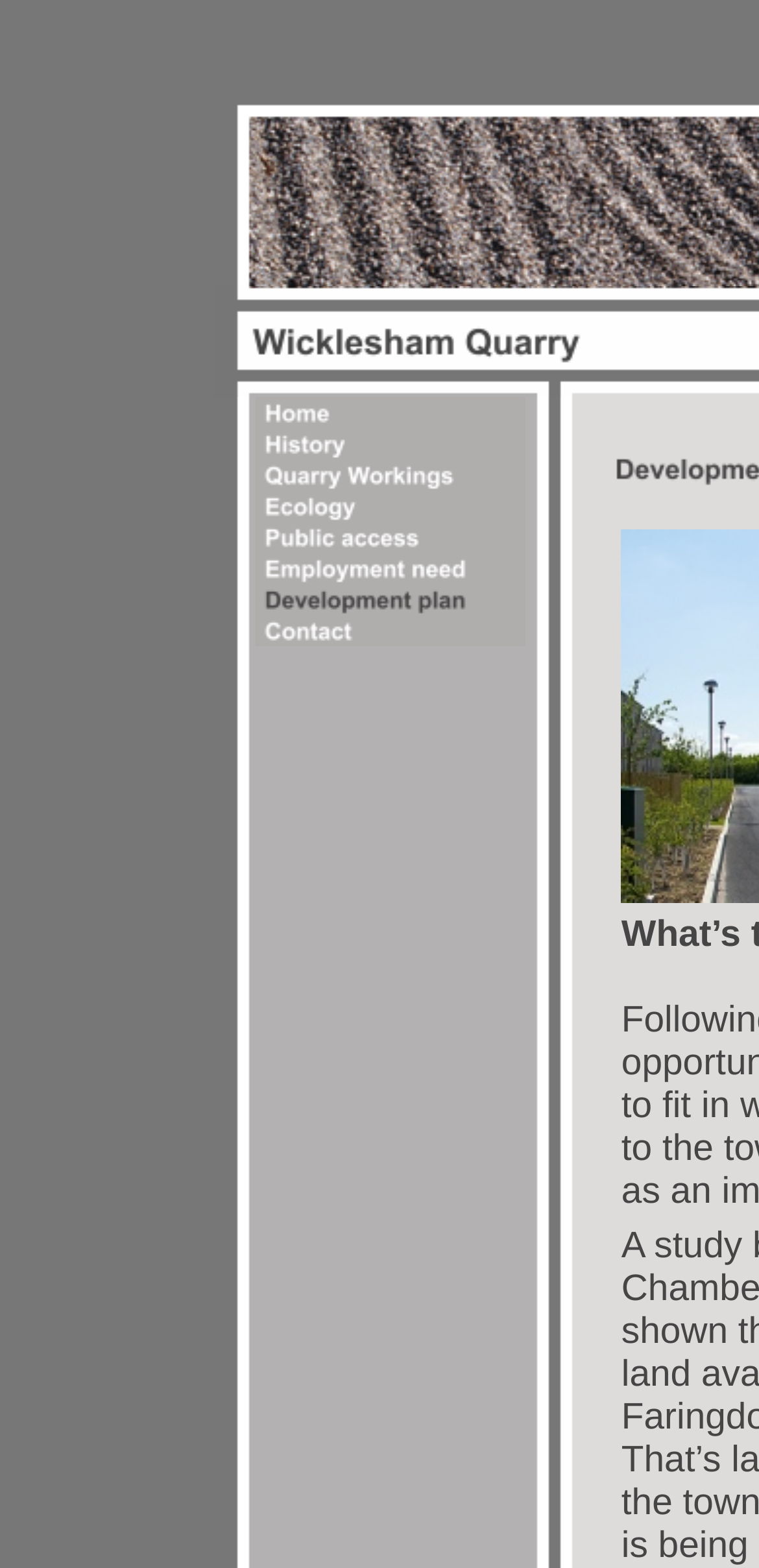Provide a one-word or brief phrase answer to the question:
How many menu items are there?

10